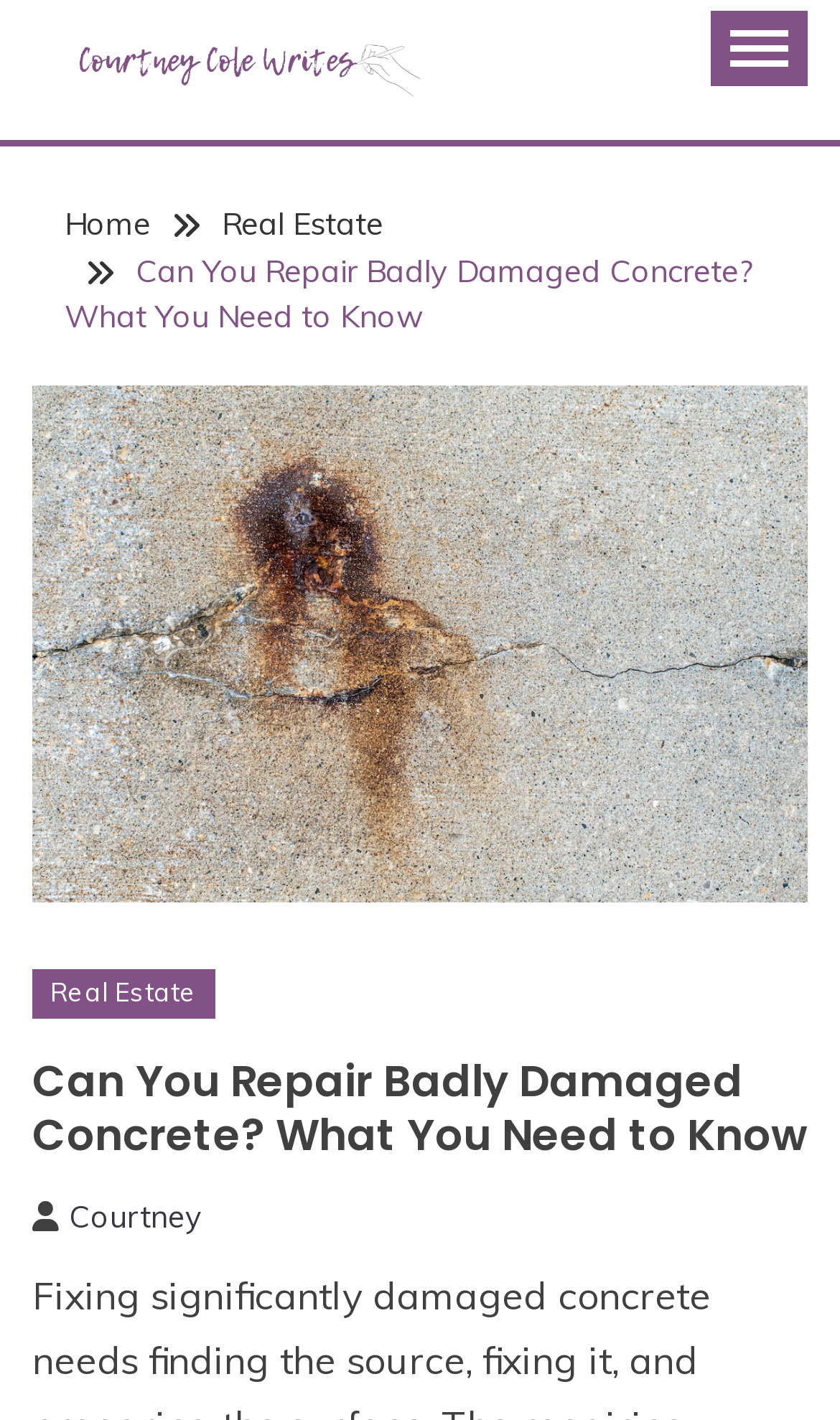Please determine the bounding box coordinates of the section I need to click to accomplish this instruction: "navigate to real estate page".

[0.264, 0.144, 0.456, 0.172]